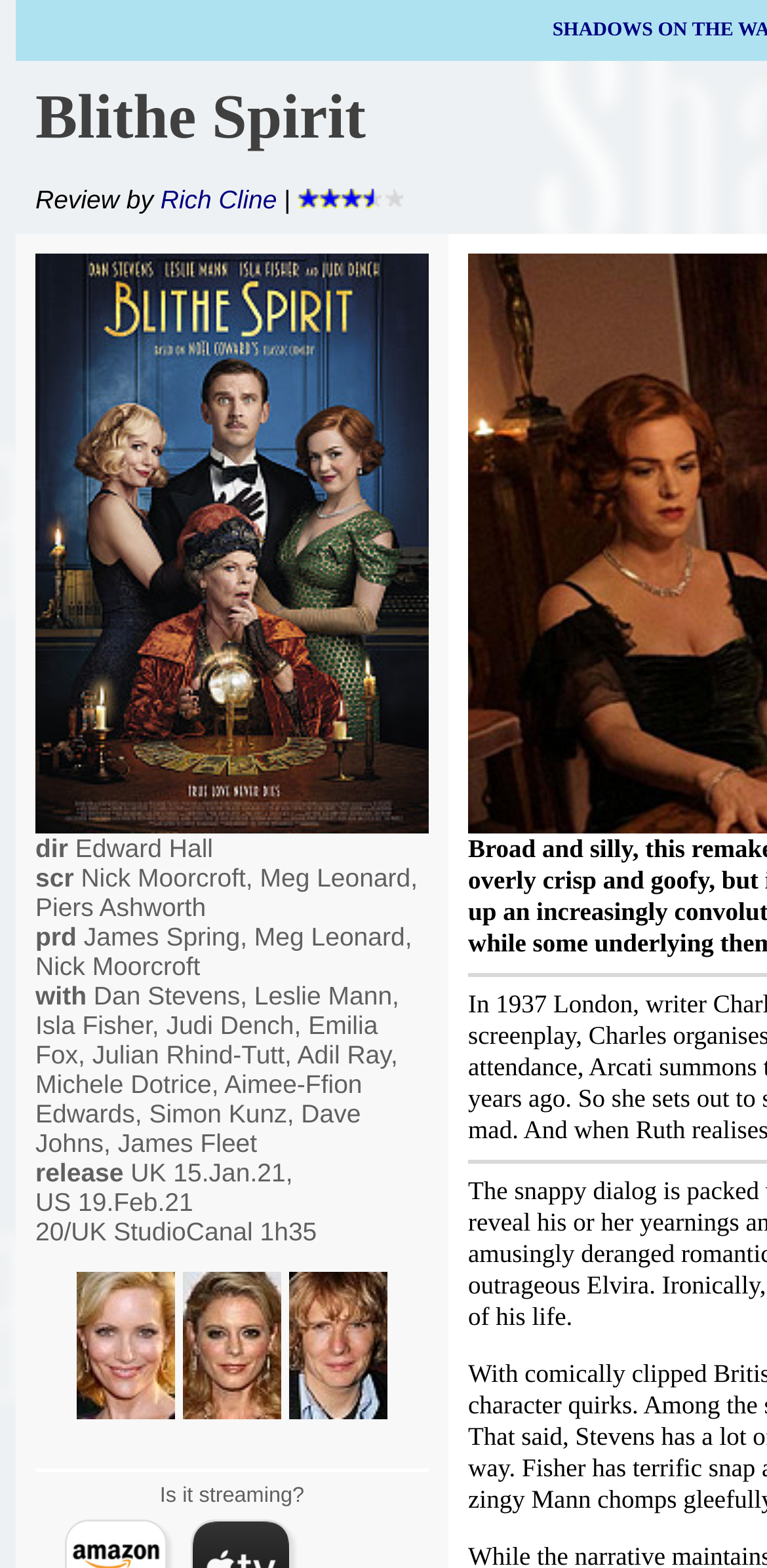Who are the main cast members of the film?
Provide a detailed answer to the question using information from the image.

The answer can be found by looking at the StaticText element with the text 'with' followed by a list of names, indicating that the main cast members of the film are Dan Stevens, Leslie Mann, Isla Fisher, and others.